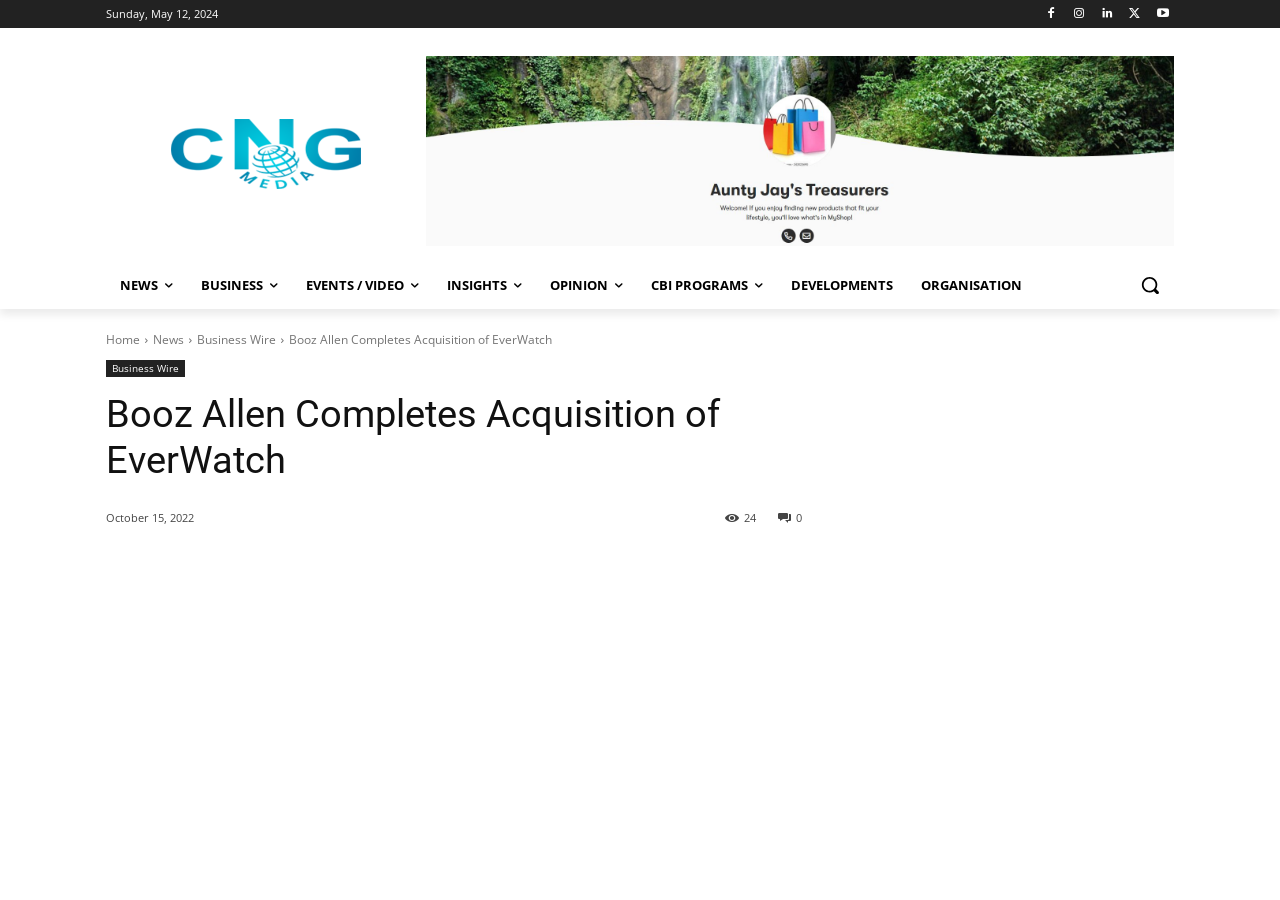How many navigation links are there in the top menu?
Please provide a single word or phrase as the answer based on the screenshot.

7